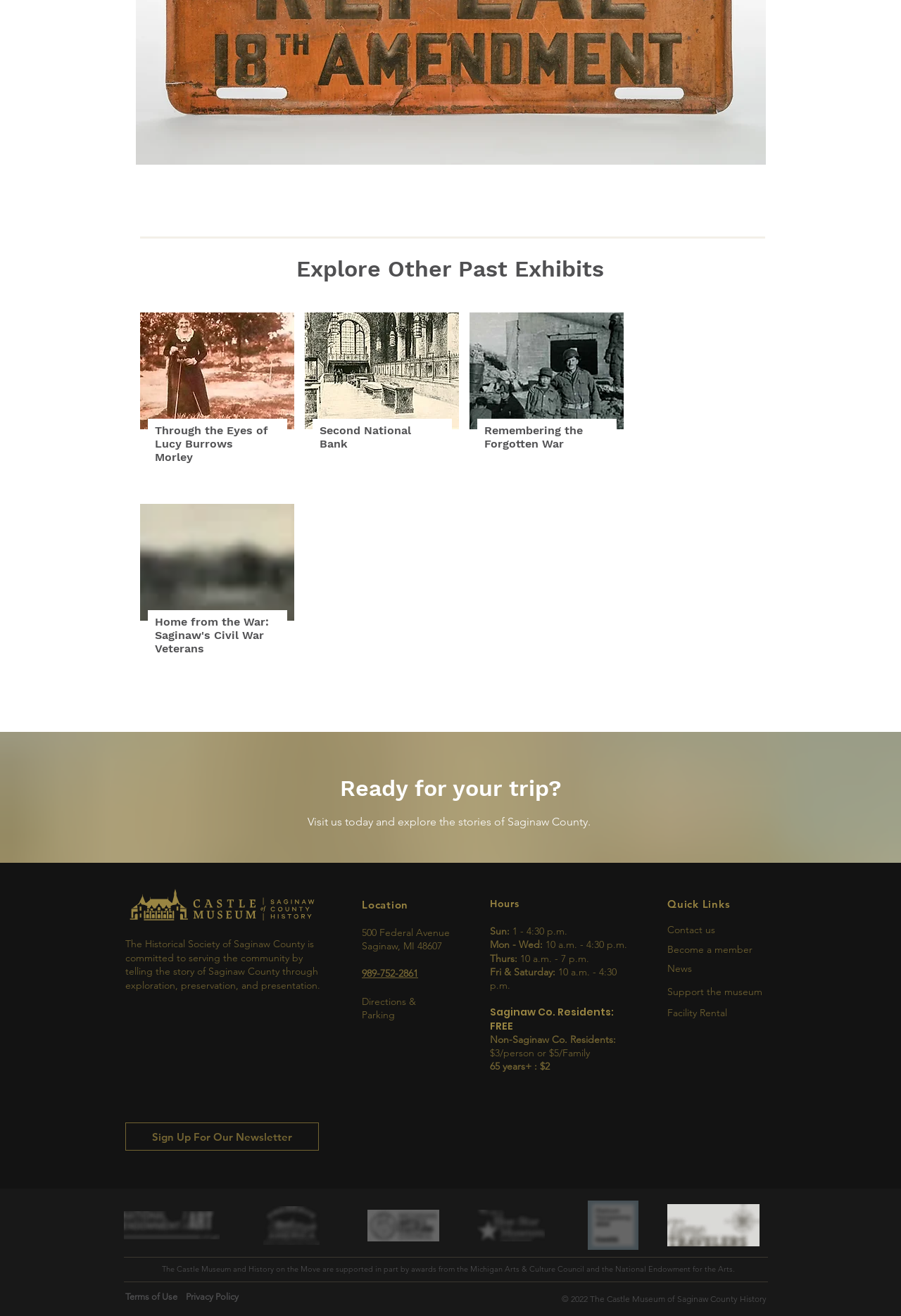Please mark the clickable region by giving the bounding box coordinates needed to complete this instruction: "Visit the Lucy Burrows Morley exhibit".

[0.155, 0.232, 0.327, 0.326]